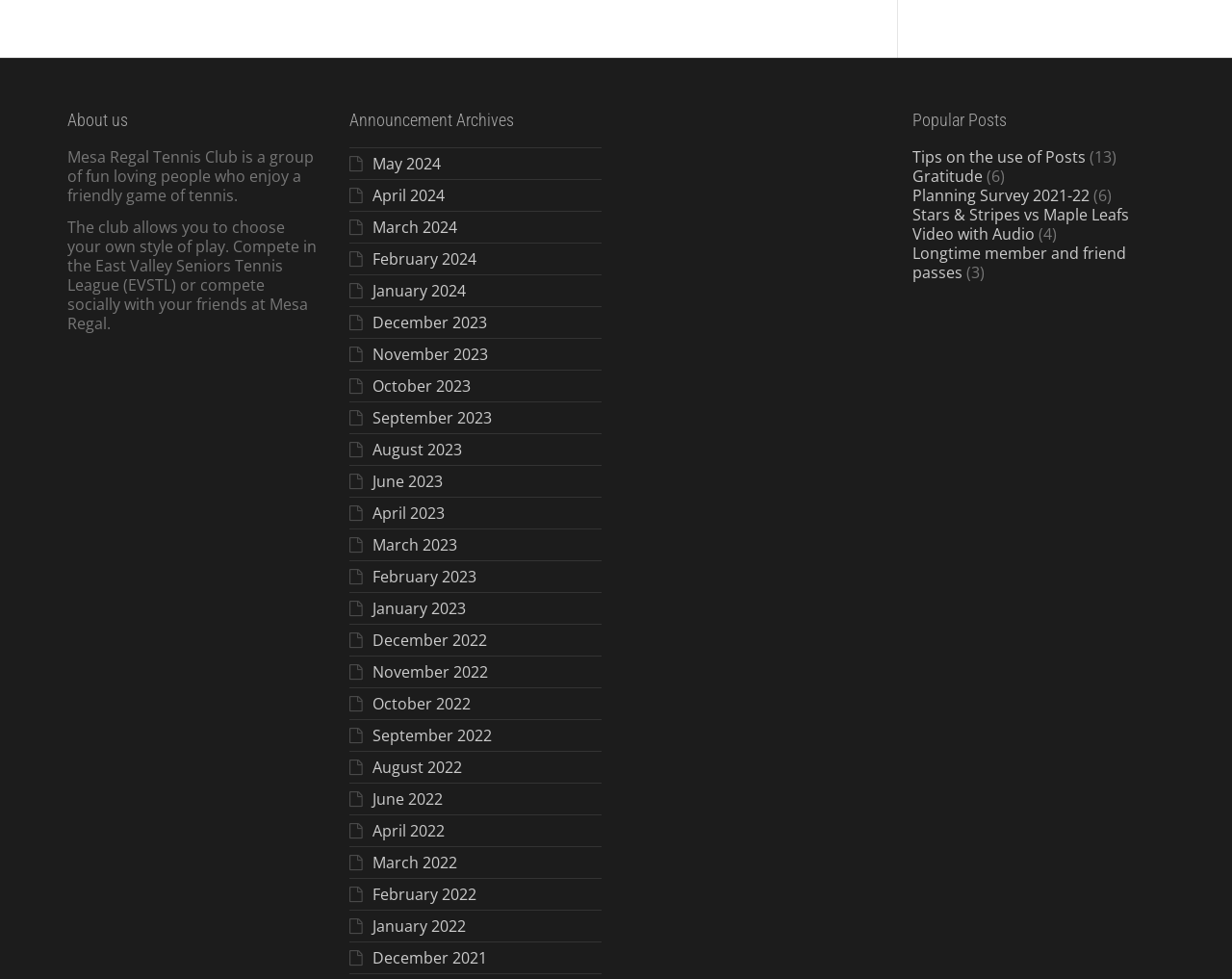Based on the description "AVIR TOURS AND TRAVEL LTD.", find the bounding box of the specified UI element.

None